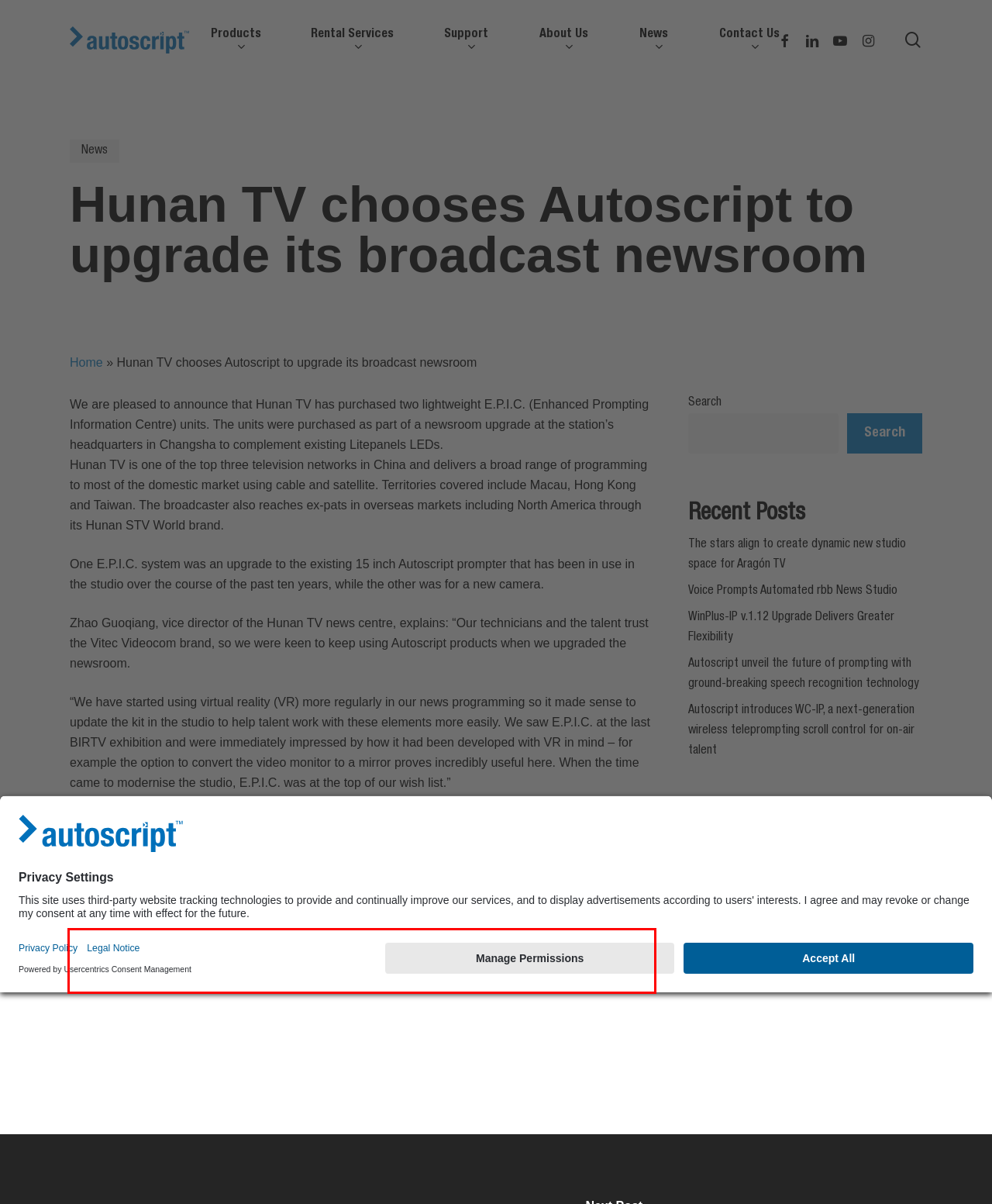Please look at the screenshot provided and find the red bounding box. Extract the text content contained within this bounding box.

Jerry Du, chief representative, Vitec Videocom, China Office says: “We are very excited to support Hunan TV in its effort to provide high-quality services to its customers. Thanks to our comprehensive product portfolio and price-performance advantage we deliver, we distinguished ourselves from the competition.”